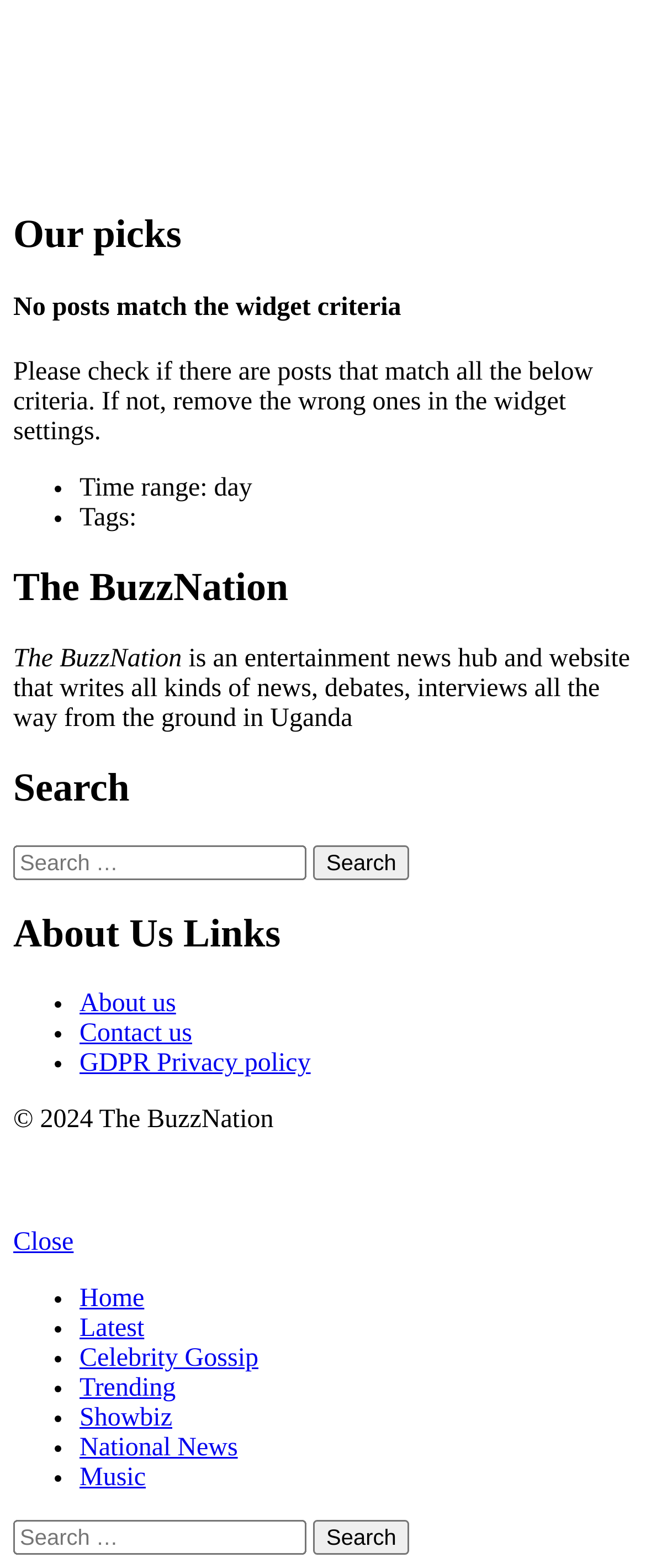Please determine the bounding box coordinates of the clickable area required to carry out the following instruction: "Search in the search box". The coordinates must be four float numbers between 0 and 1, represented as [left, top, right, bottom].

[0.021, 0.97, 0.474, 0.992]